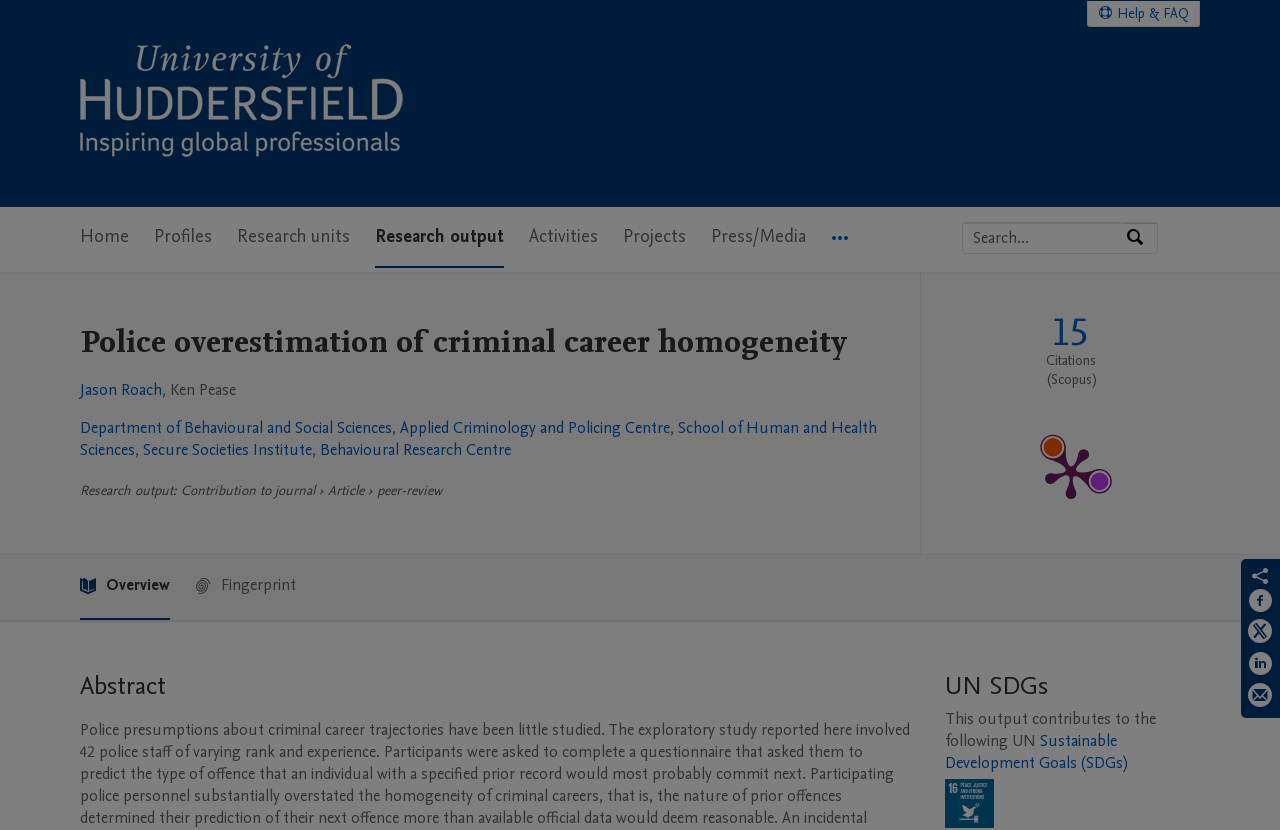Locate the bounding box coordinates of the area you need to click to fulfill this instruction: 'View Pioneering Milestones'. The coordinates must be in the form of four float numbers ranging from 0 to 1: [left, top, right, bottom].

None